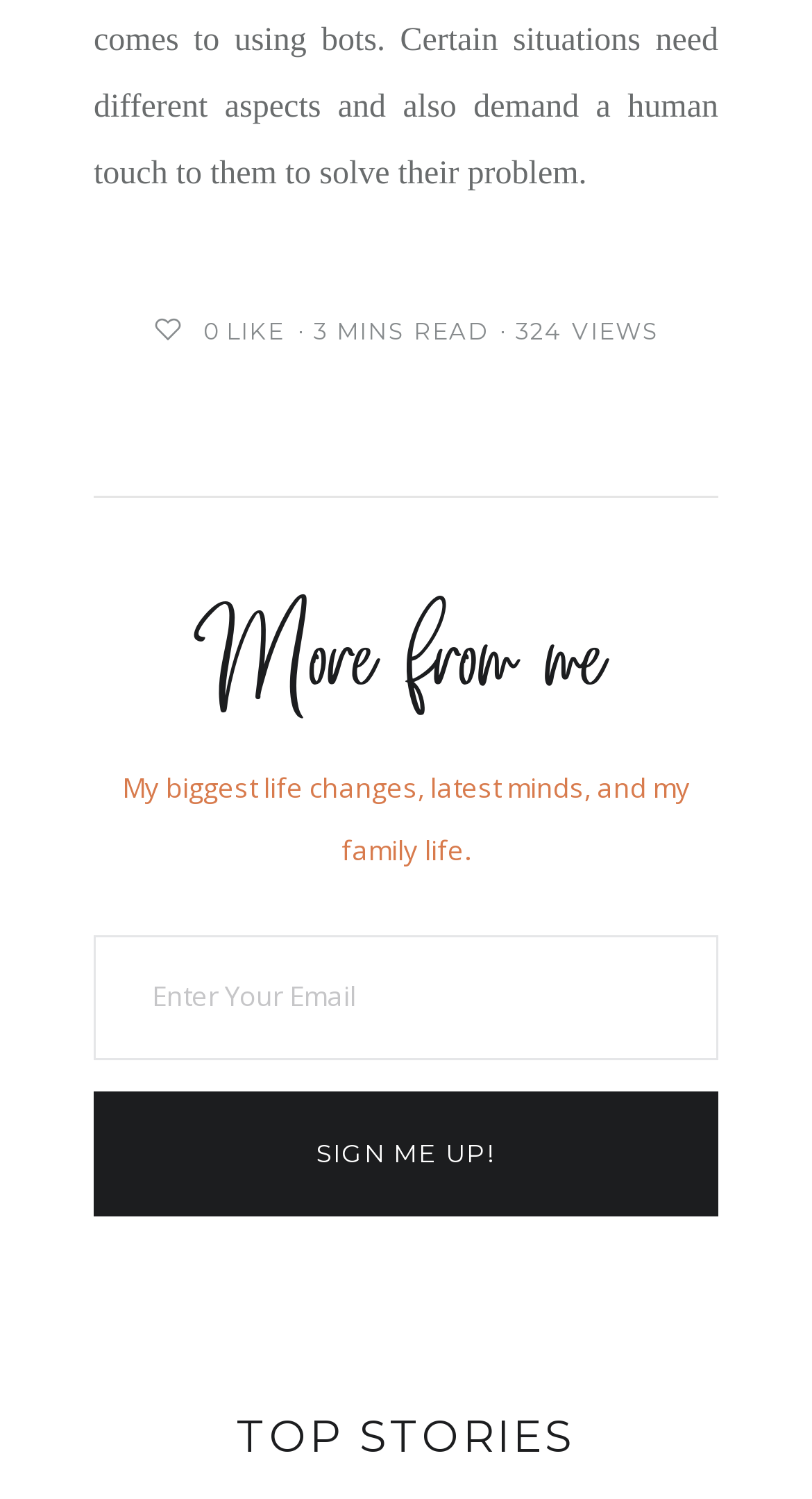Use a single word or phrase to answer this question: 
What is the date of the promotional item?

MAY 27, 2021